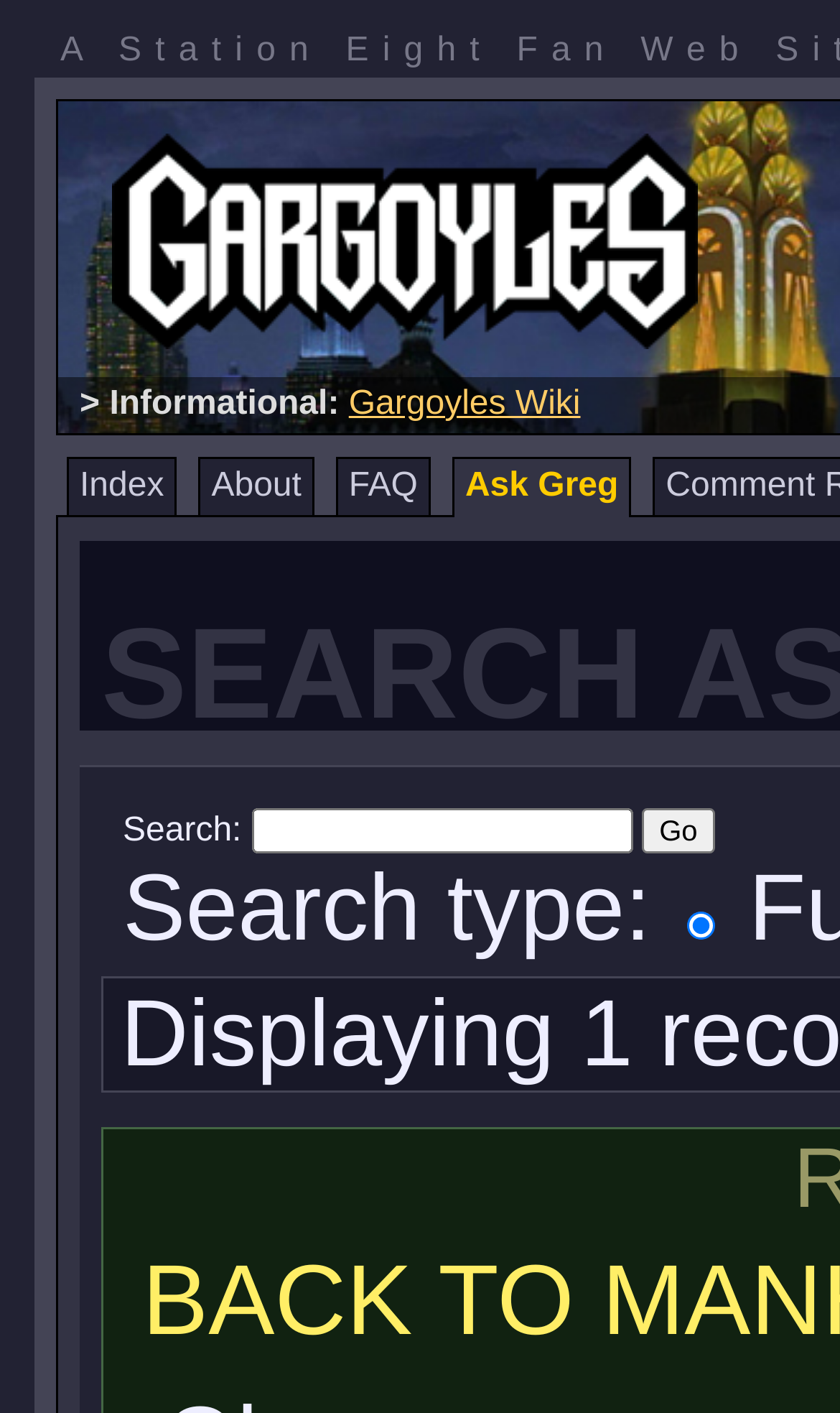How many links are in the top navigation menu?
Please describe in detail the information shown in the image to answer the question.

I found the answer by counting the links in the top navigation menu, which are 'Index', 'About', 'FAQ', and 'Ask Greg'.